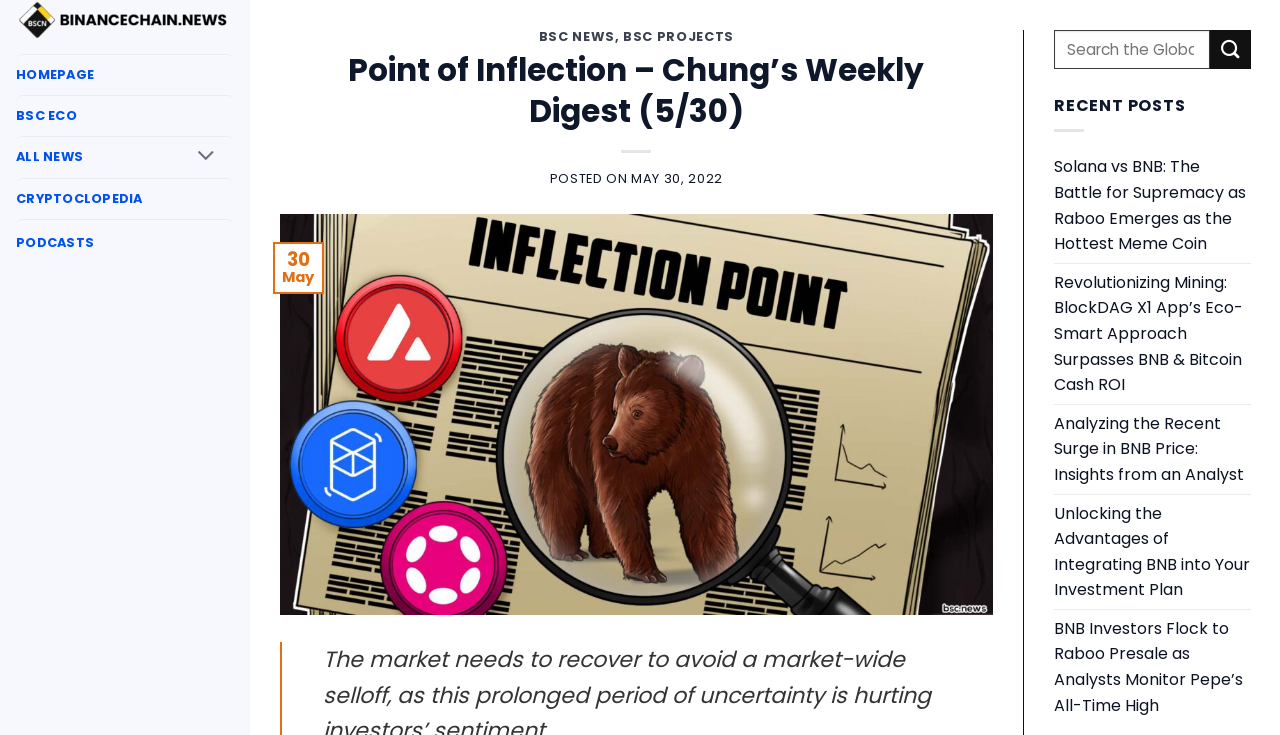Find the bounding box coordinates of the area that needs to be clicked in order to achieve the following instruction: "Read the recent post about Solana vs BNB". The coordinates should be specified as four float numbers between 0 and 1, i.e., [left, top, right, bottom].

[0.823, 0.202, 0.977, 0.357]